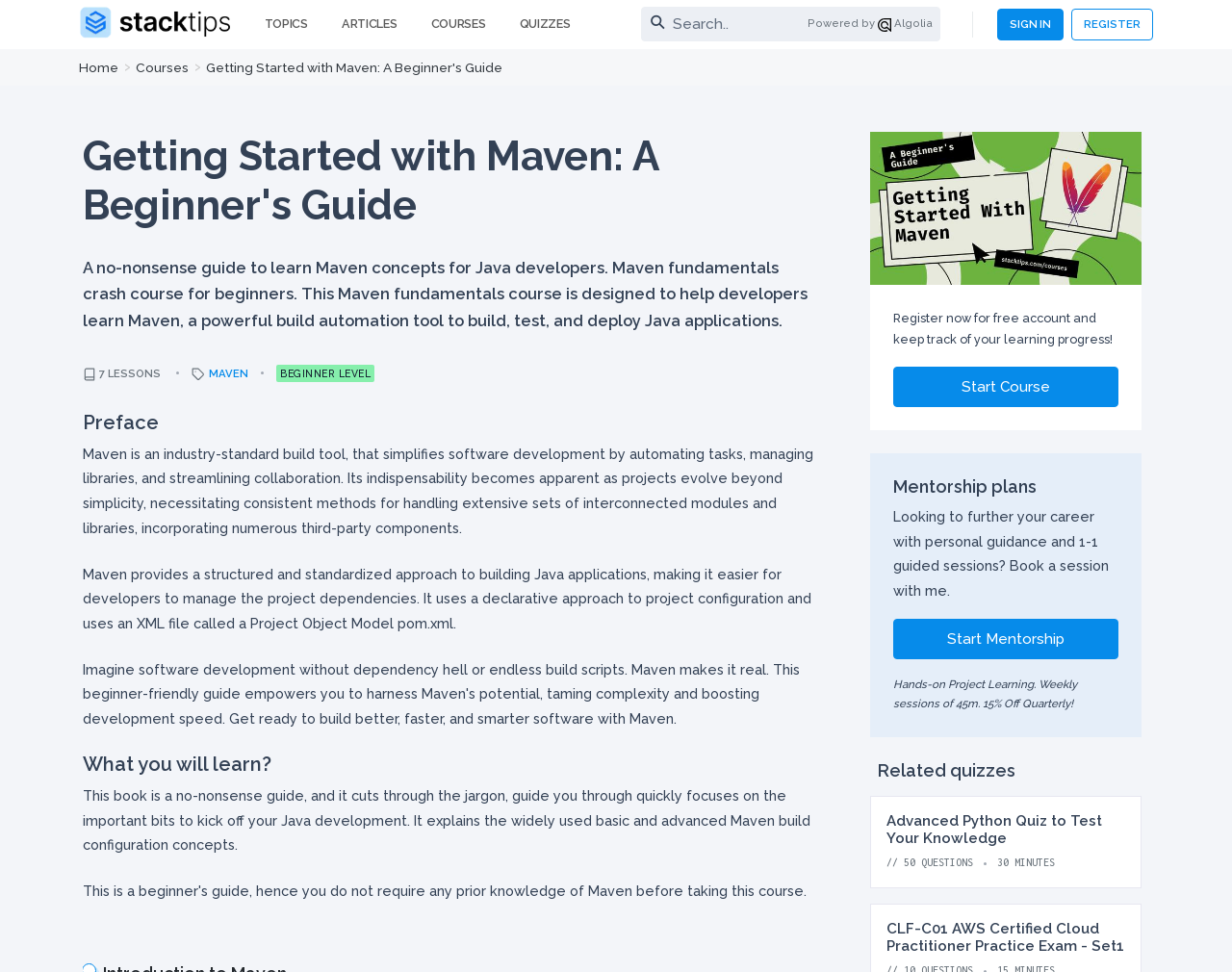What is the name of the website?
Refer to the image and offer an in-depth and detailed answer to the question.

I determined the answer by looking at the top-left corner of the webpage, where I found a link with the text 'StackTips' and an image with the same name, indicating that it is the website's logo and name.